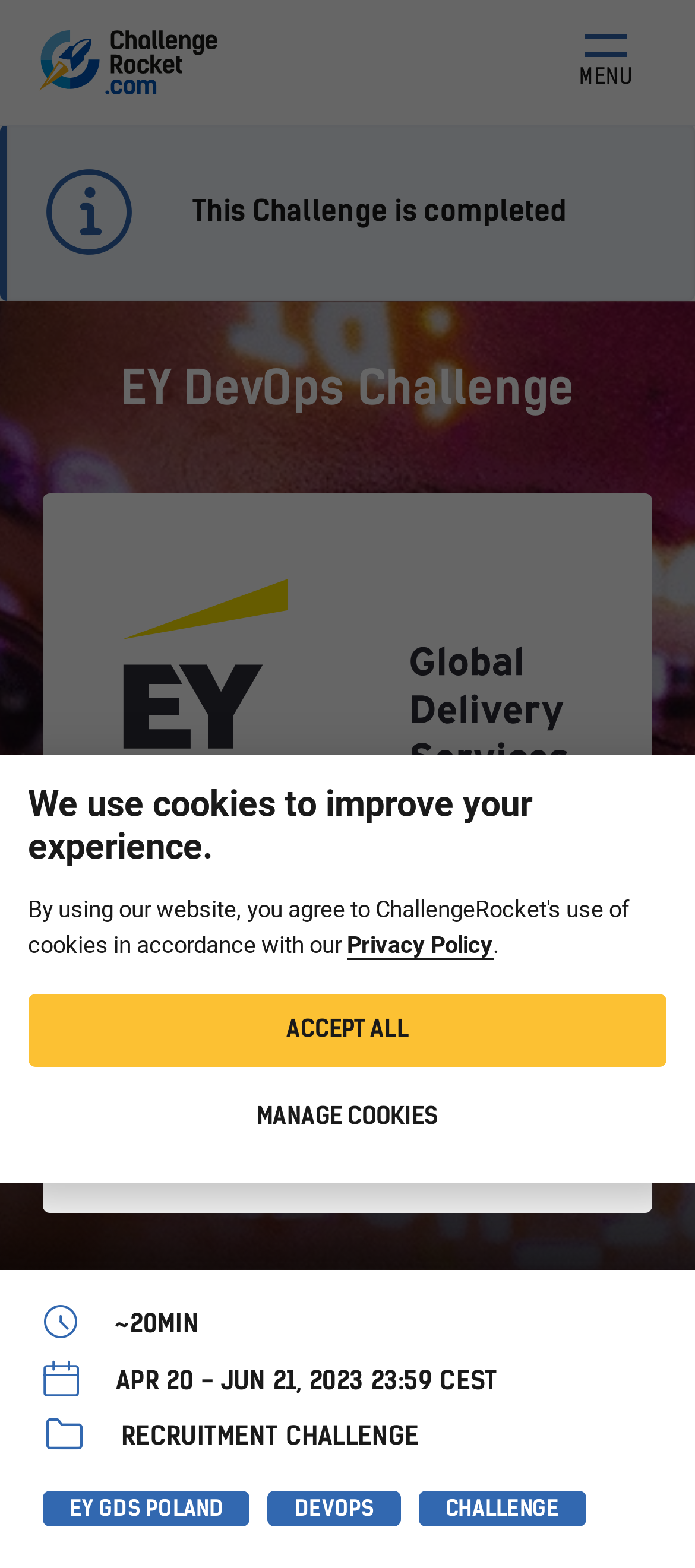Refer to the screenshot and answer the following question in detail:
What is the deadline for the challenge?

I found the deadline for the challenge by examining the text elements on the webpage. The text 'APR 20 - JUN 21, 2023 23:59 CEST' indicates the duration of the challenge, and the deadline is June 21, 2023, at 23:59 CEST.